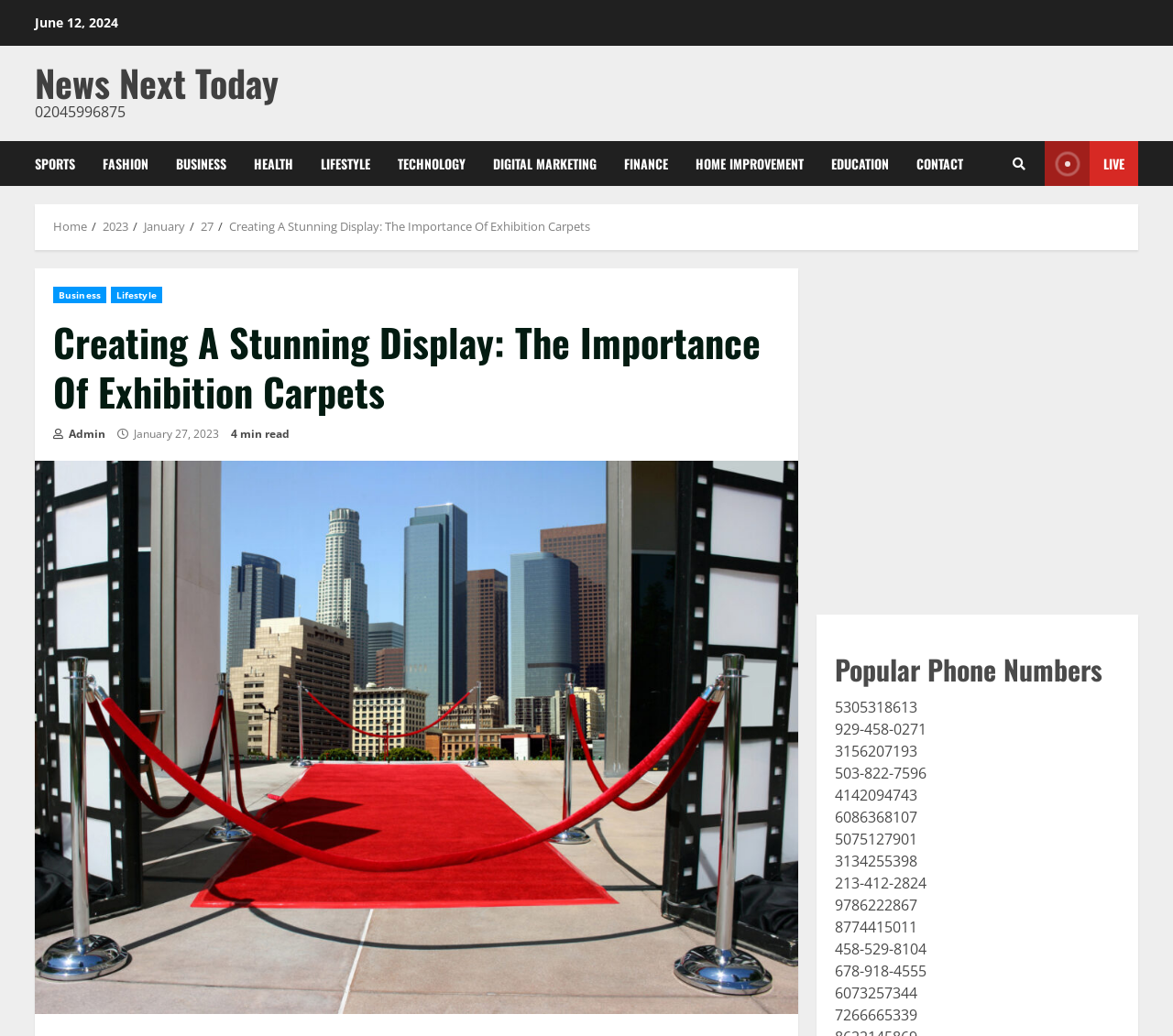What categories are available in the navigation menu?
From the image, respond using a single word or phrase.

SPORTS, FASHION, BUSINESS, etc.